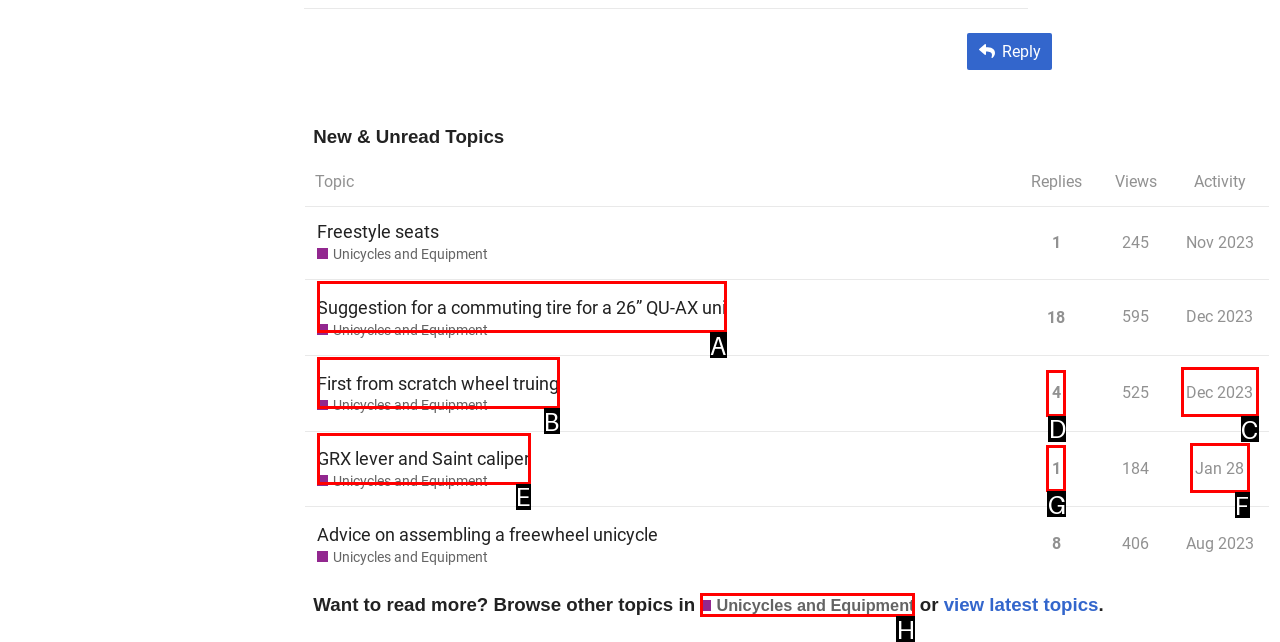Using the provided description: 4, select the most fitting option and return its letter directly from the choices.

D